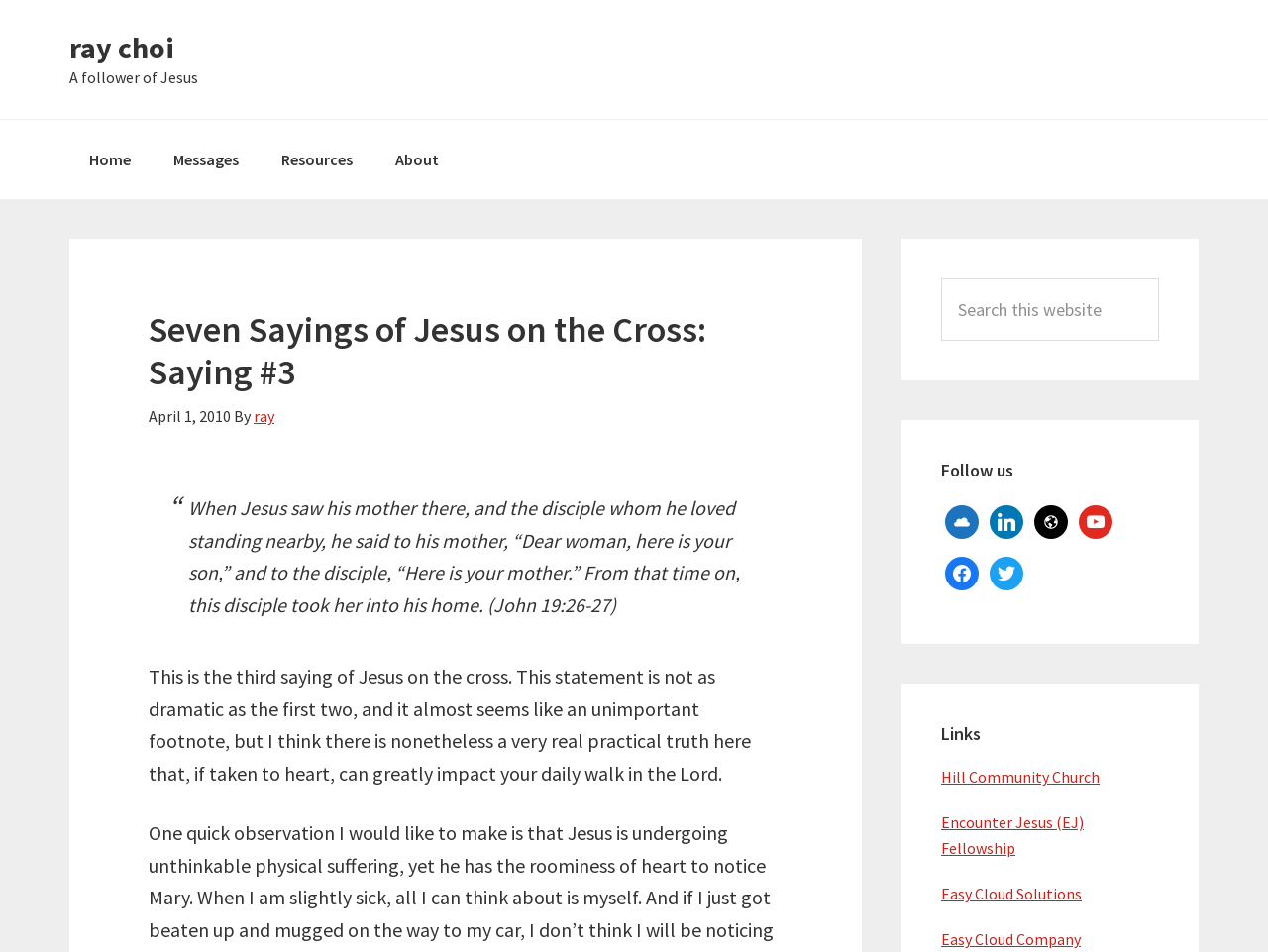Please identify the bounding box coordinates of the clickable region that I should interact with to perform the following instruction: "Search this website". The coordinates should be expressed as four float numbers between 0 and 1, i.e., [left, top, right, bottom].

[0.742, 0.292, 0.914, 0.358]